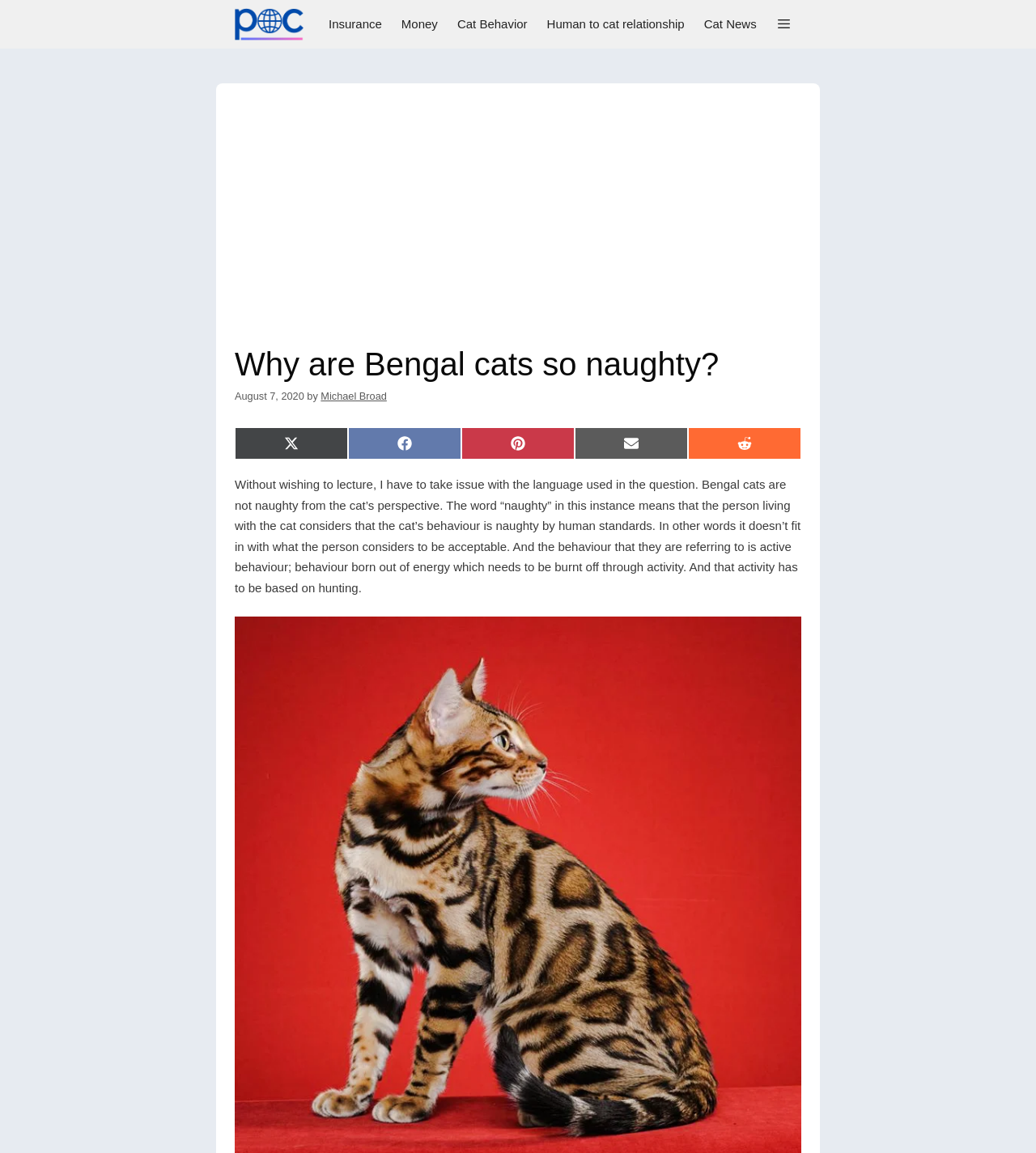Identify the bounding box of the UI element that matches this description: "Human to cat relationship".

[0.518, 0.0, 0.67, 0.042]